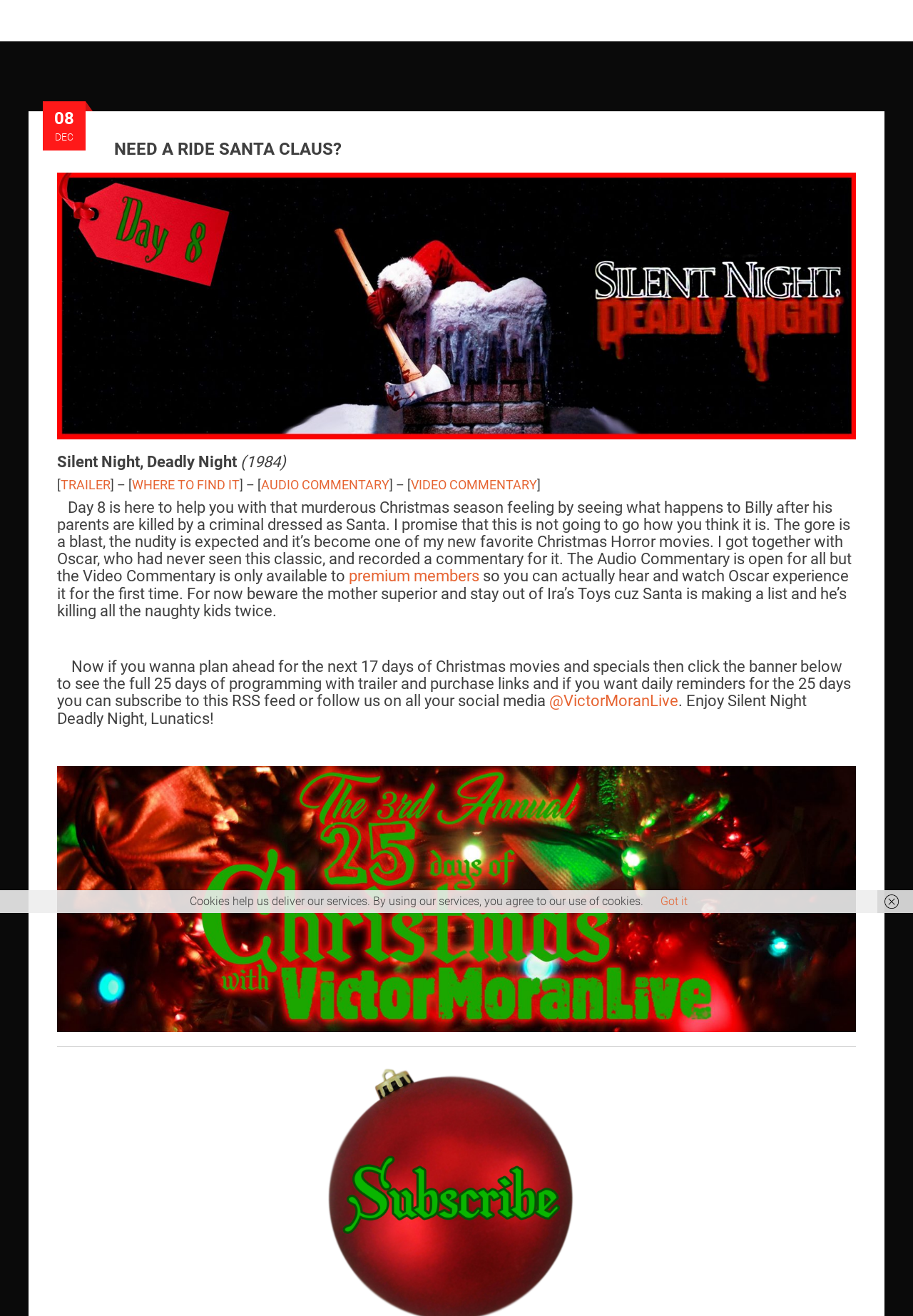Please indicate the bounding box coordinates of the element's region to be clicked to achieve the instruction: "Find out where to find Silent Night, Deadly Night". Provide the coordinates as four float numbers between 0 and 1, i.e., [left, top, right, bottom].

[0.145, 0.363, 0.262, 0.374]